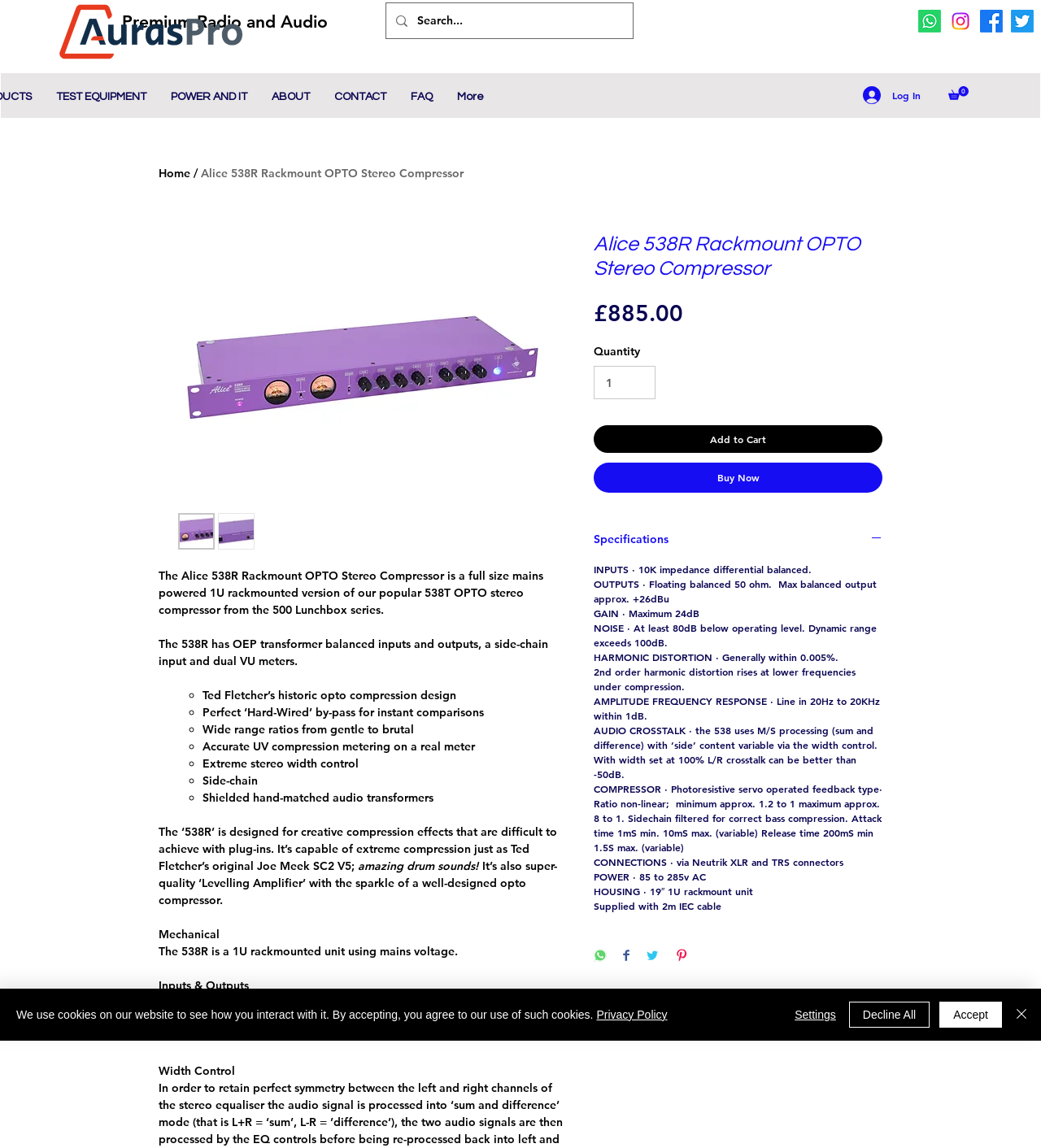Please identify the bounding box coordinates of the area I need to click to accomplish the following instruction: "Search for a product".

[0.371, 0.003, 0.608, 0.033]